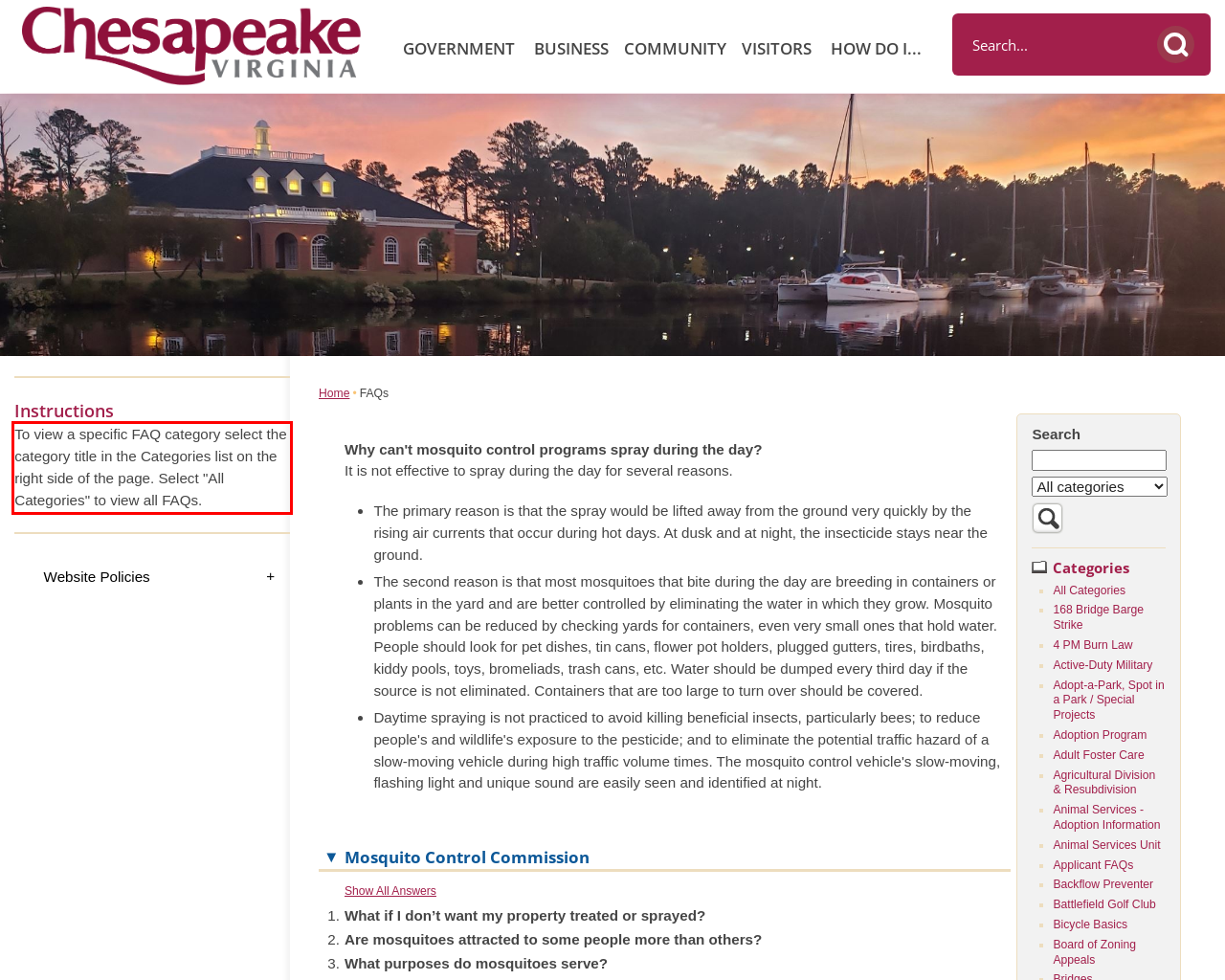Please identify and extract the text from the UI element that is surrounded by a red bounding box in the provided webpage screenshot.

To view a specific FAQ category select the category title in the Categories list on the right side of the page. Select "All Categories" to view all FAQs.